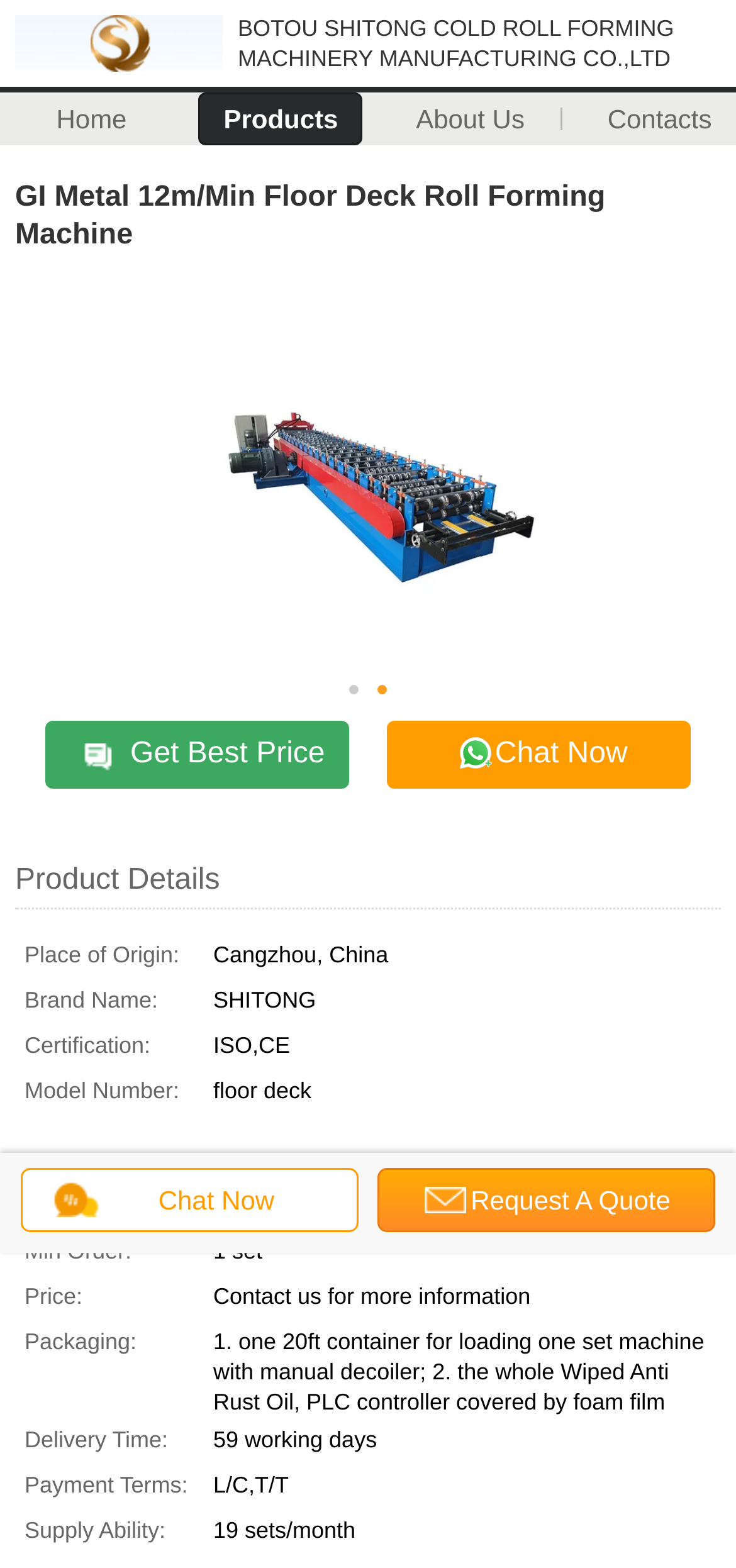Could you please study the image and provide a detailed answer to the question:
What is the certification for this product?

The certification for this product can be found in the product details section, where it is listed as 'ISO,CE' in the table under the 'Certification:' row header.